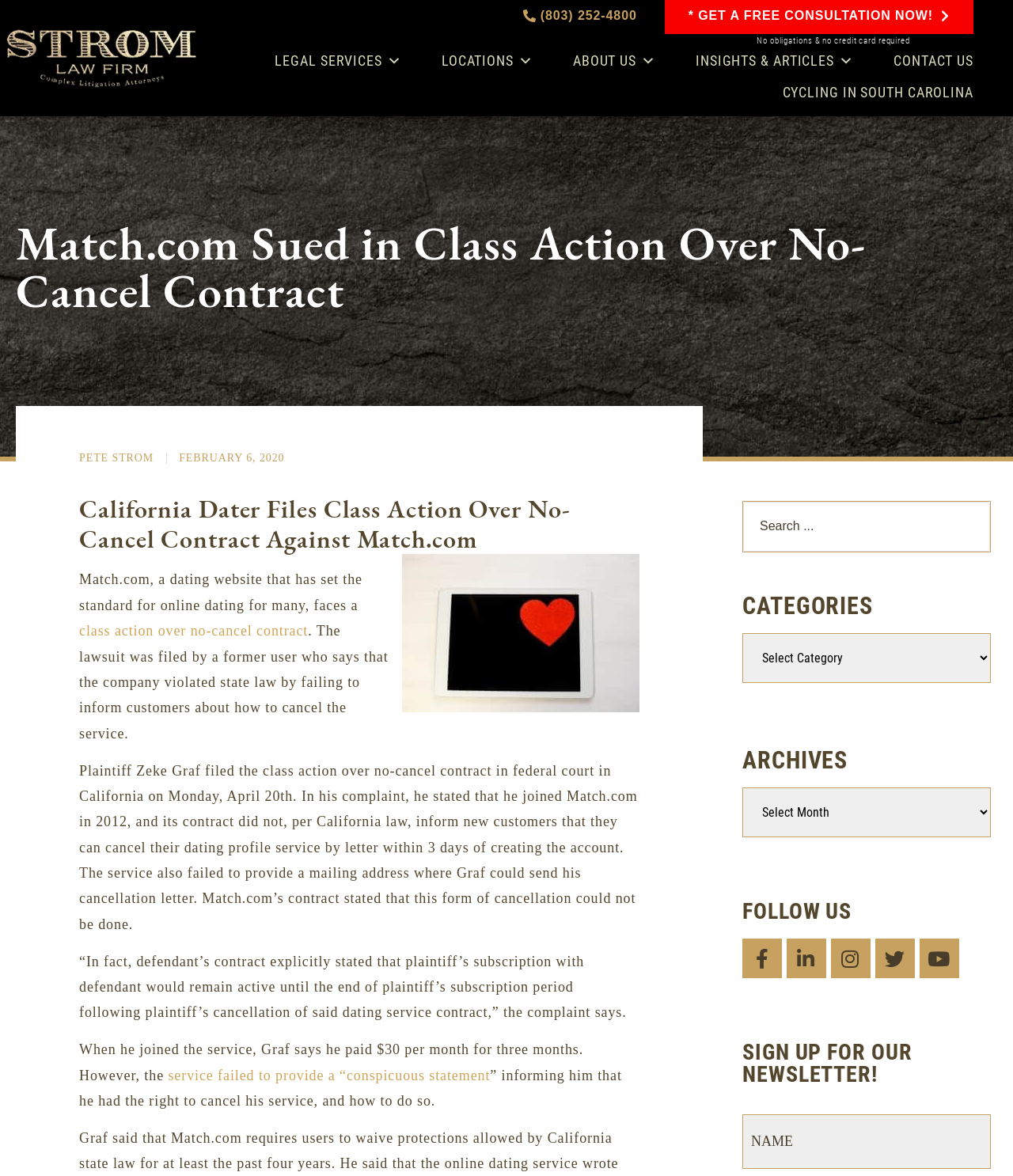From the details in the image, provide a thorough response to the question: What is the name of the law firm?

The name of the law firm can be found in the top-left corner of the webpage, where it says 'Strom Law Firm Columbia SC'.